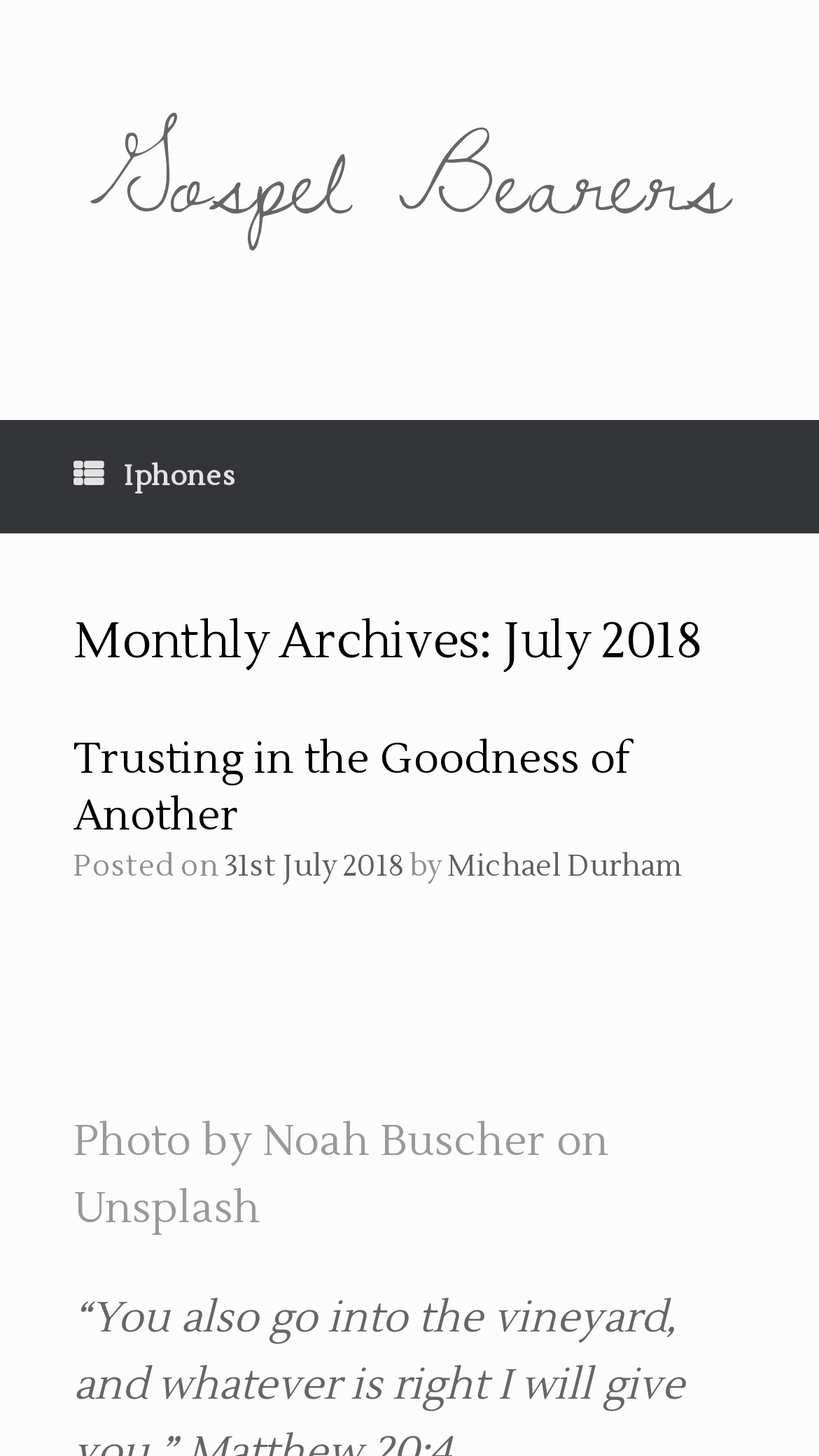Give a one-word or short-phrase answer to the following question: 
What is the title of the latest article?

Trusting in the Goodness of Another